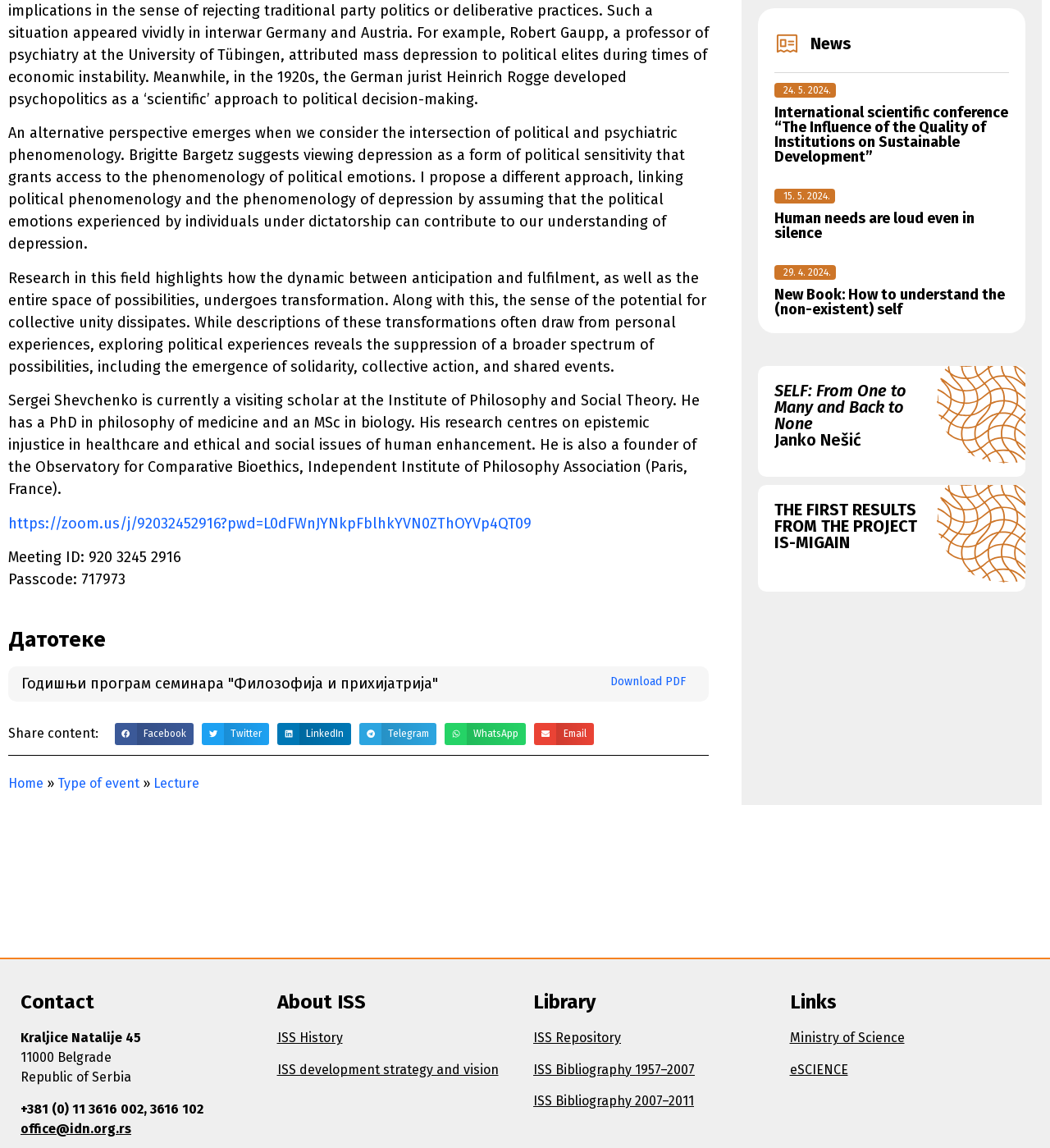Find the bounding box coordinates for the HTML element specified by: "ISS Bibliography 2007–2011".

[0.508, 0.952, 0.661, 0.966]